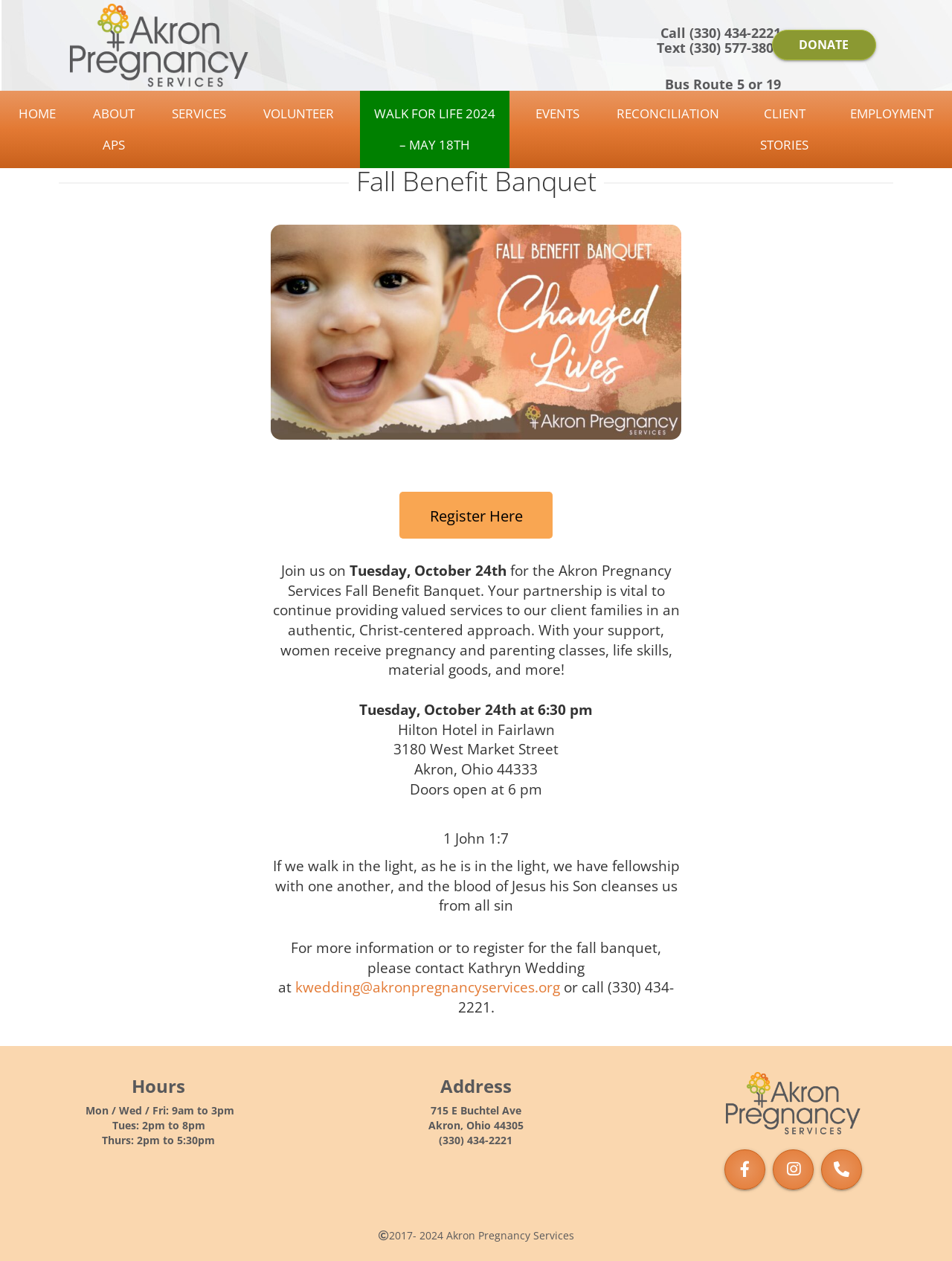Please determine the bounding box coordinates of the clickable area required to carry out the following instruction: "Search for articles". The coordinates must be four float numbers between 0 and 1, represented as [left, top, right, bottom].

None